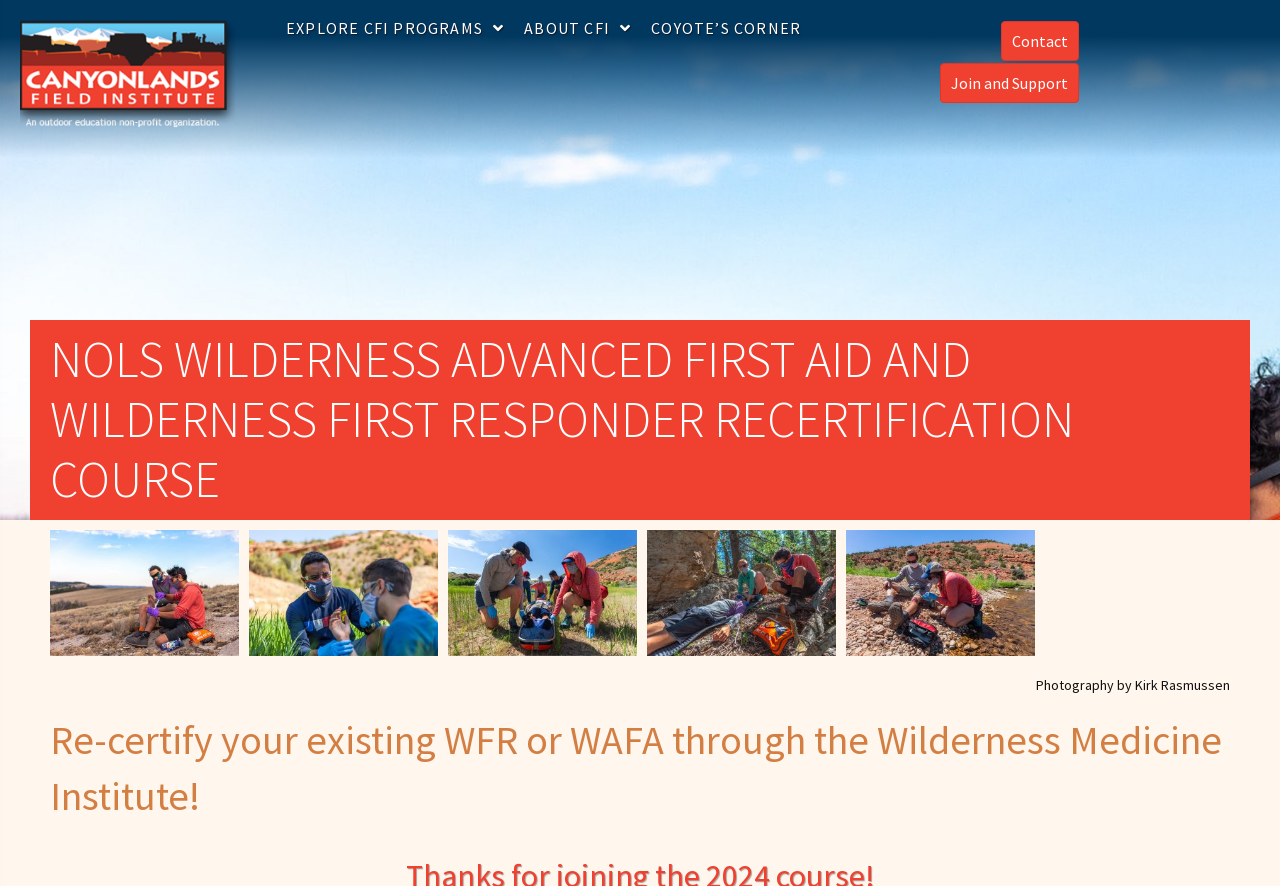Answer this question using a single word or a brief phrase:
What is the text below the images?

Photography by Kirk Rasmussen